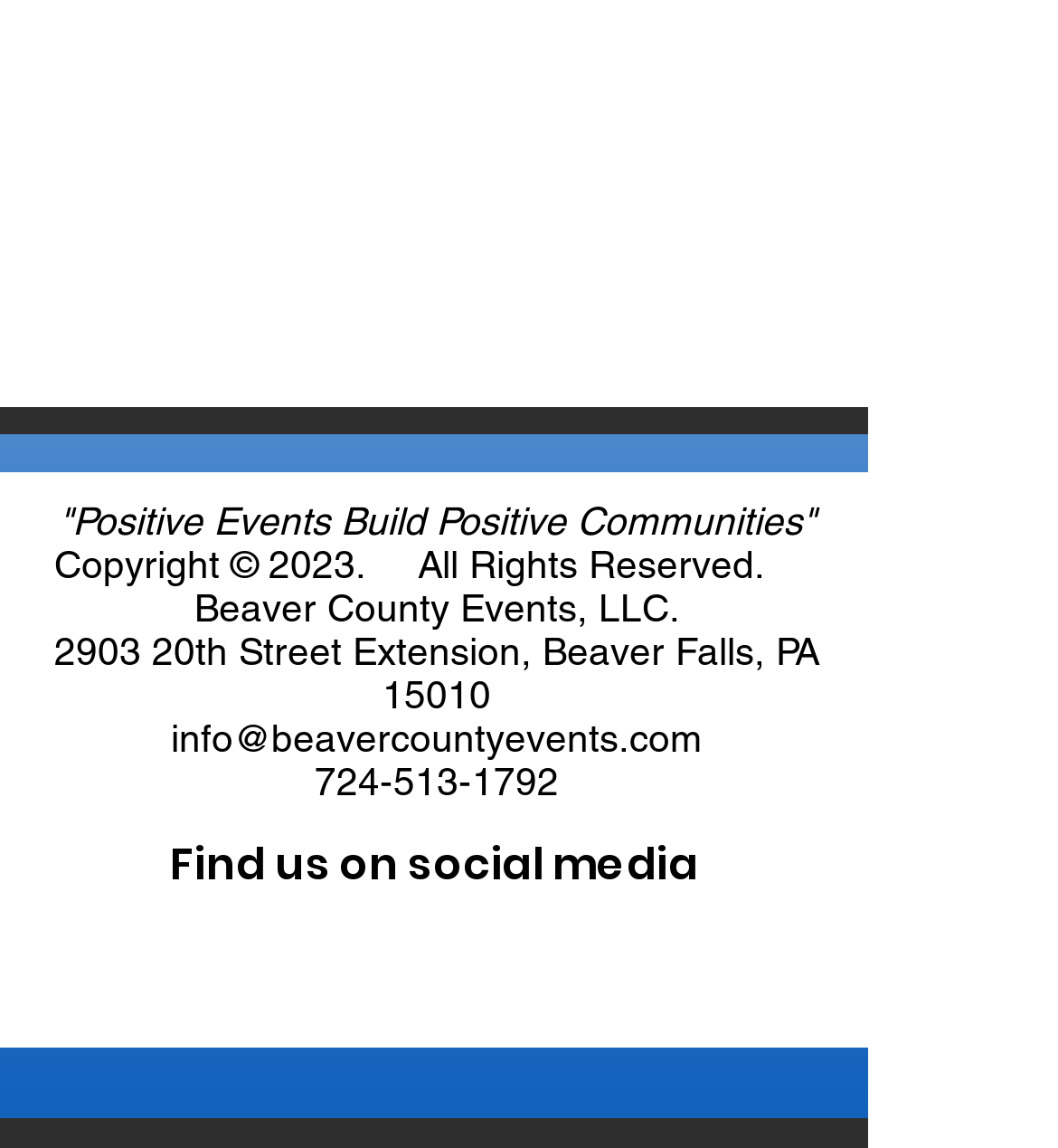Determine the bounding box of the UI element mentioned here: "aria-label="Facebook Social Icon"". The coordinates must be in the format [left, top, right, bottom] with values ranging from 0 to 1.

[0.103, 0.806, 0.218, 0.912]